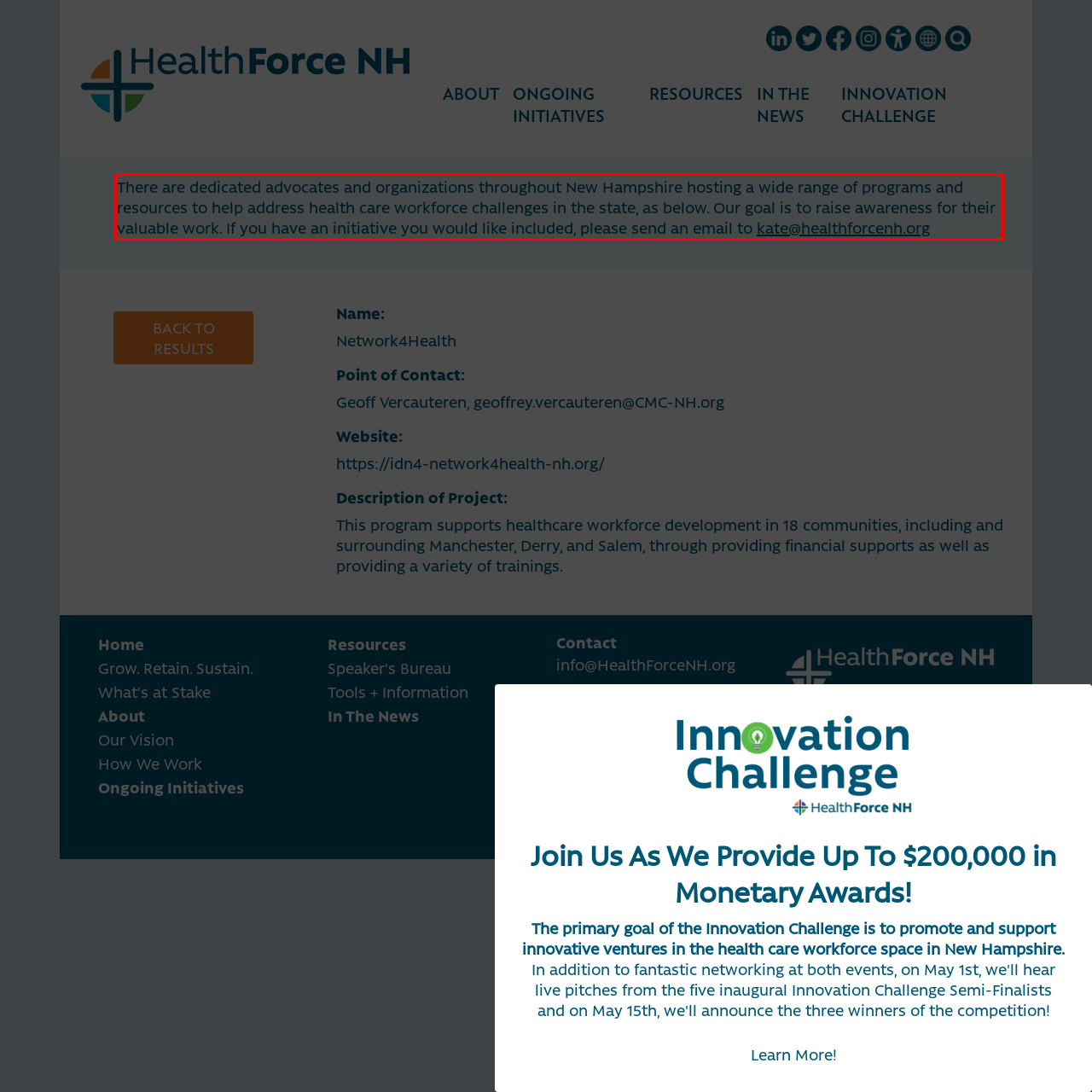You are provided with a screenshot of a webpage that includes a UI element enclosed in a red rectangle. Extract the text content inside this red rectangle.

There are dedicated advocates and organizations throughout New Hampshire hosting a wide range of programs and resources to help address health care workforce challenges in the state, as below. Our goal is to raise awareness for their valuable work. If you have an initiative you would like included, please send an email to kate@healthforcenh.org